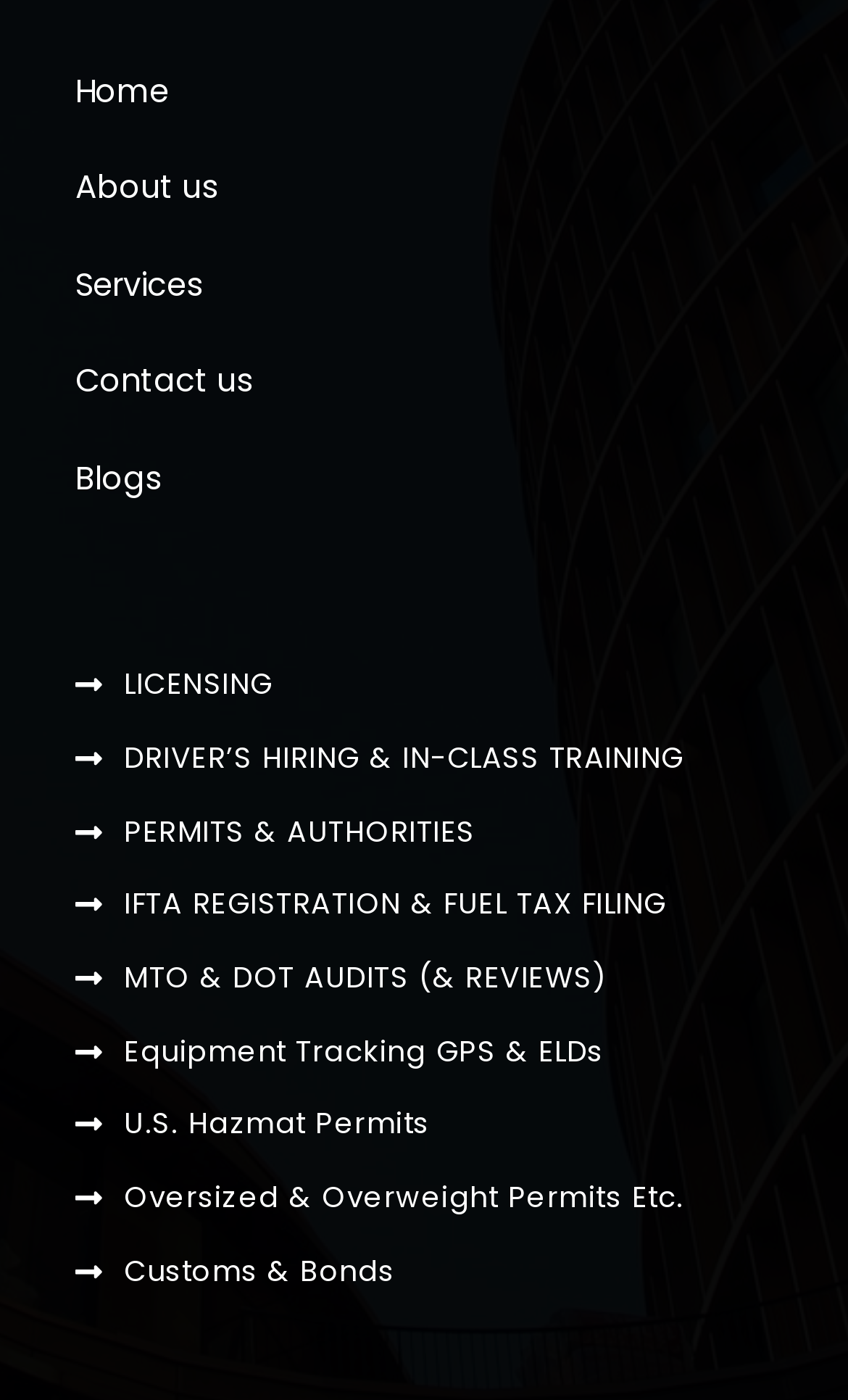Find the bounding box coordinates of the UI element according to this description: "English".

None